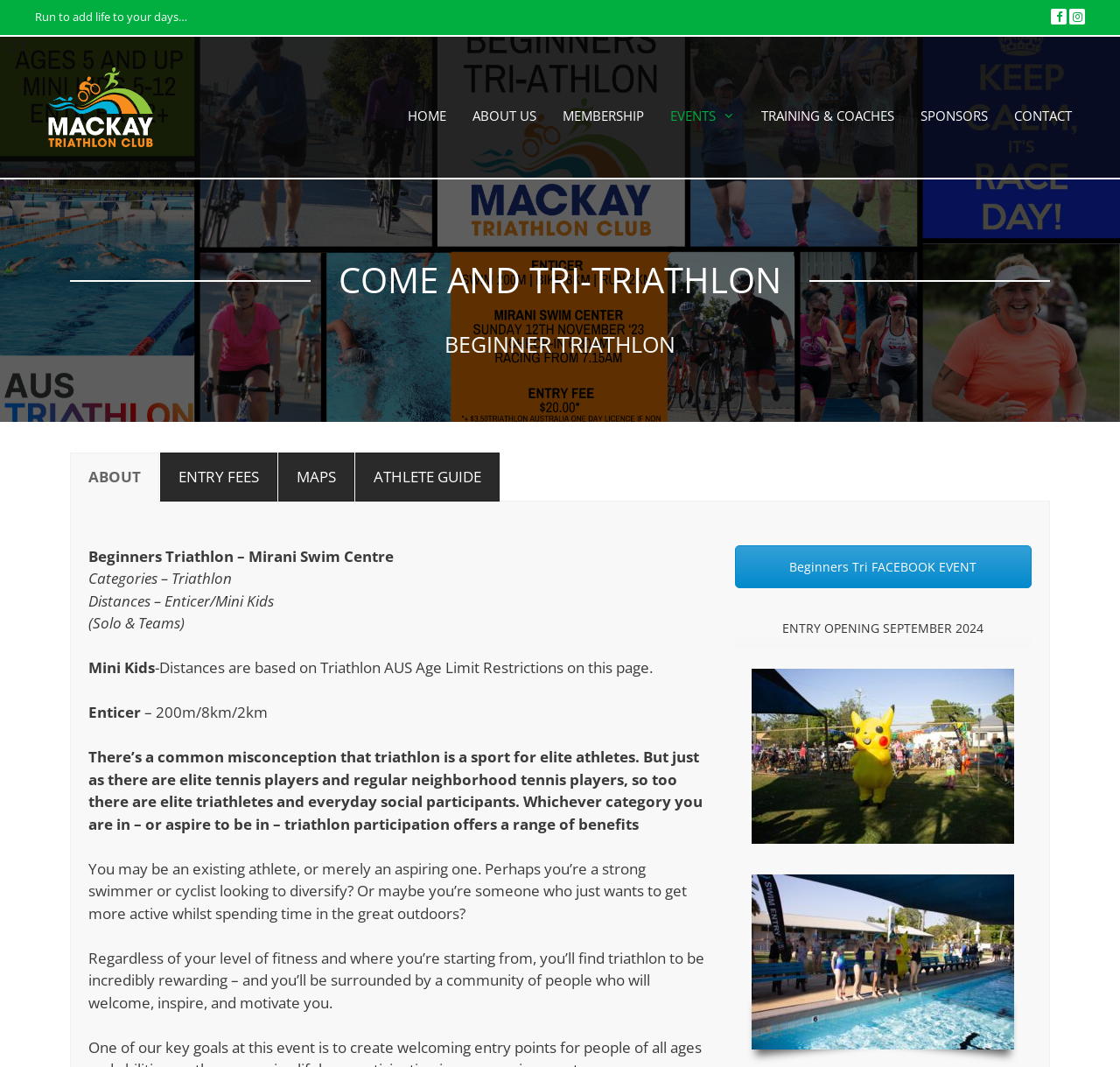Could you locate the bounding box coordinates for the section that should be clicked to accomplish this task: "Check the 'FACEBOOK EVENT' for beginners triathlon".

[0.656, 0.511, 0.921, 0.551]